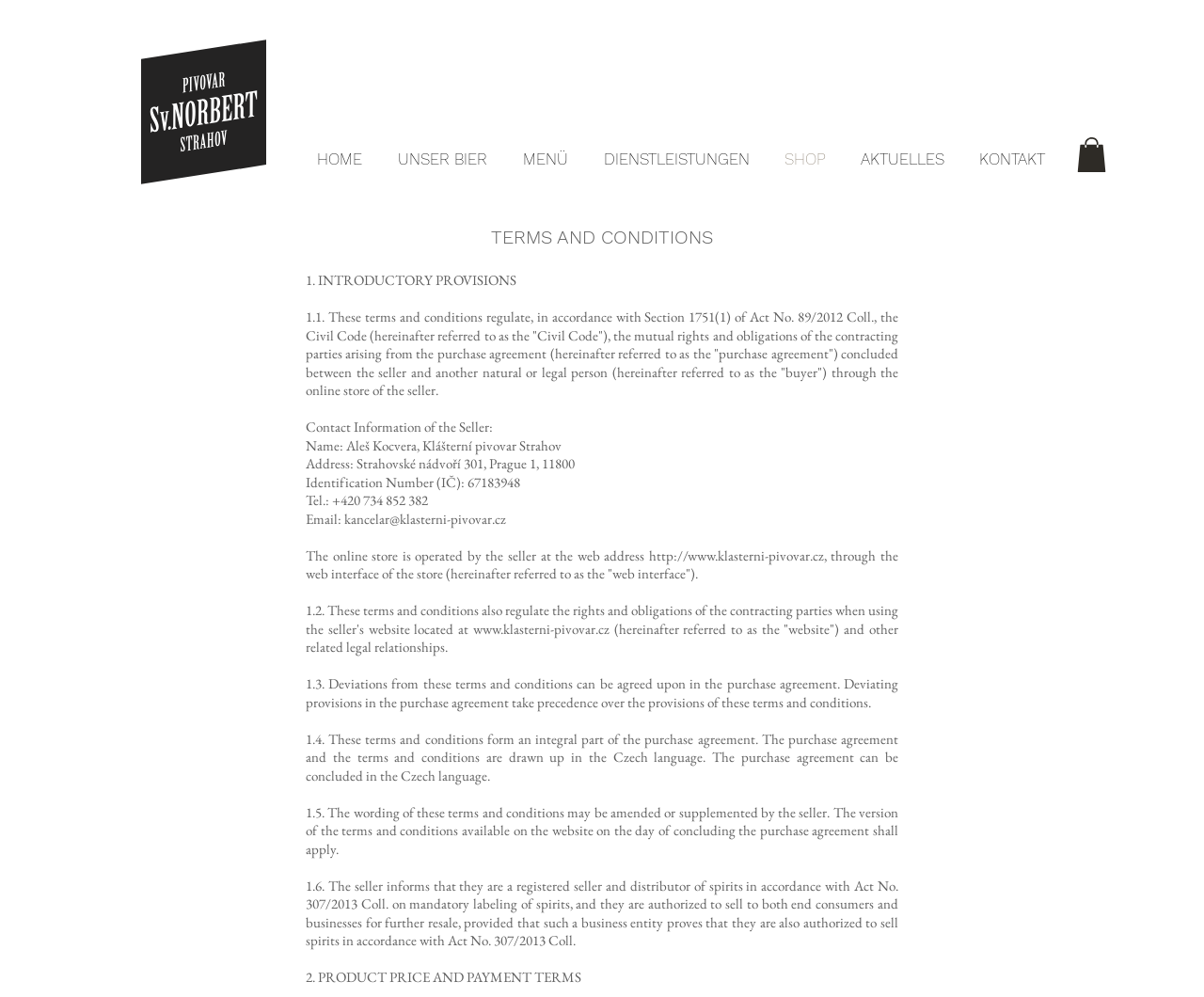Determine the bounding box coordinates of the clickable area required to perform the following instruction: "Click on the website link". The coordinates should be represented as four float numbers between 0 and 1: [left, top, right, bottom].

[0.539, 0.548, 0.684, 0.566]